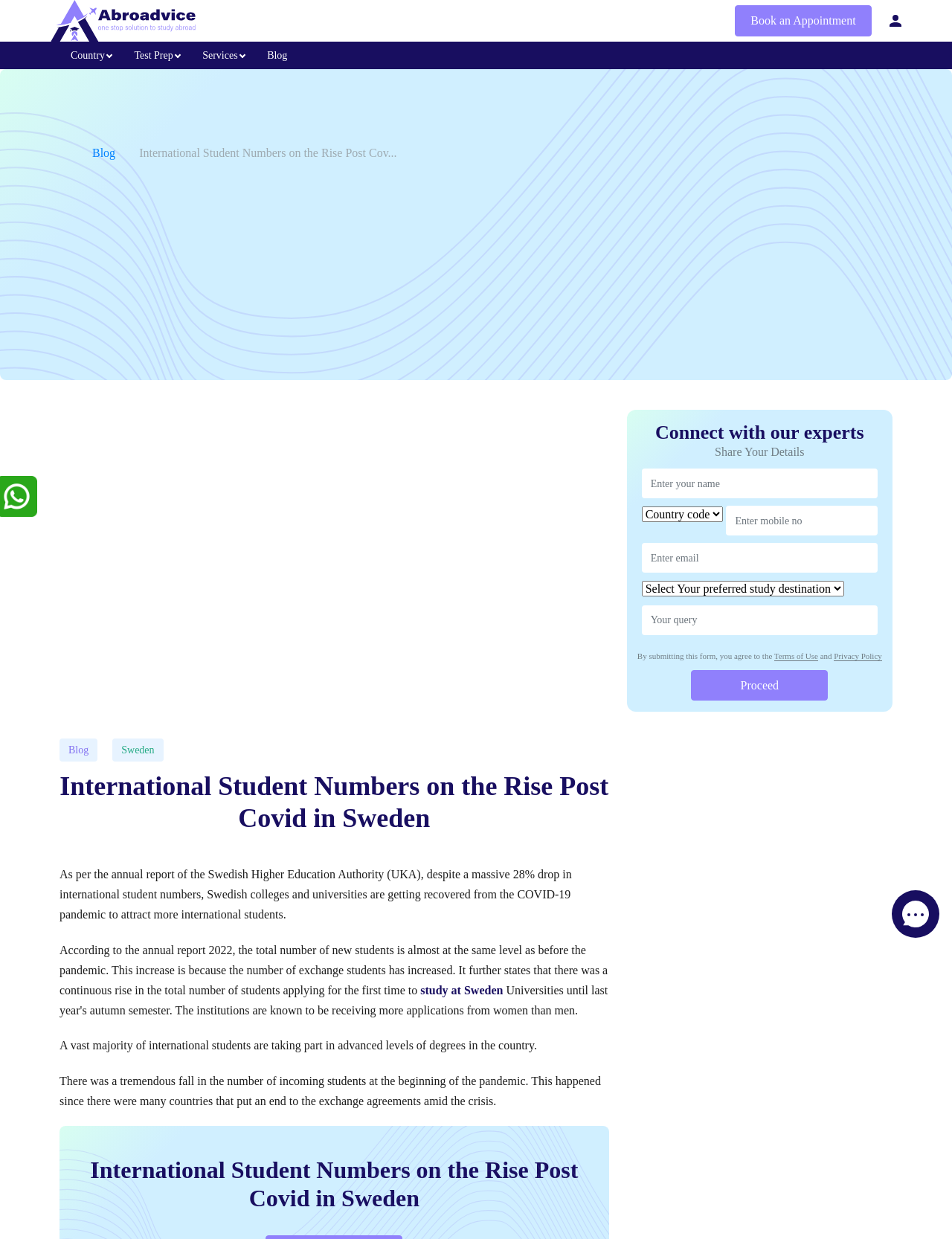Identify the bounding box for the described UI element: "name="userName" placeholder="Enter your name"".

[0.674, 0.378, 0.922, 0.402]